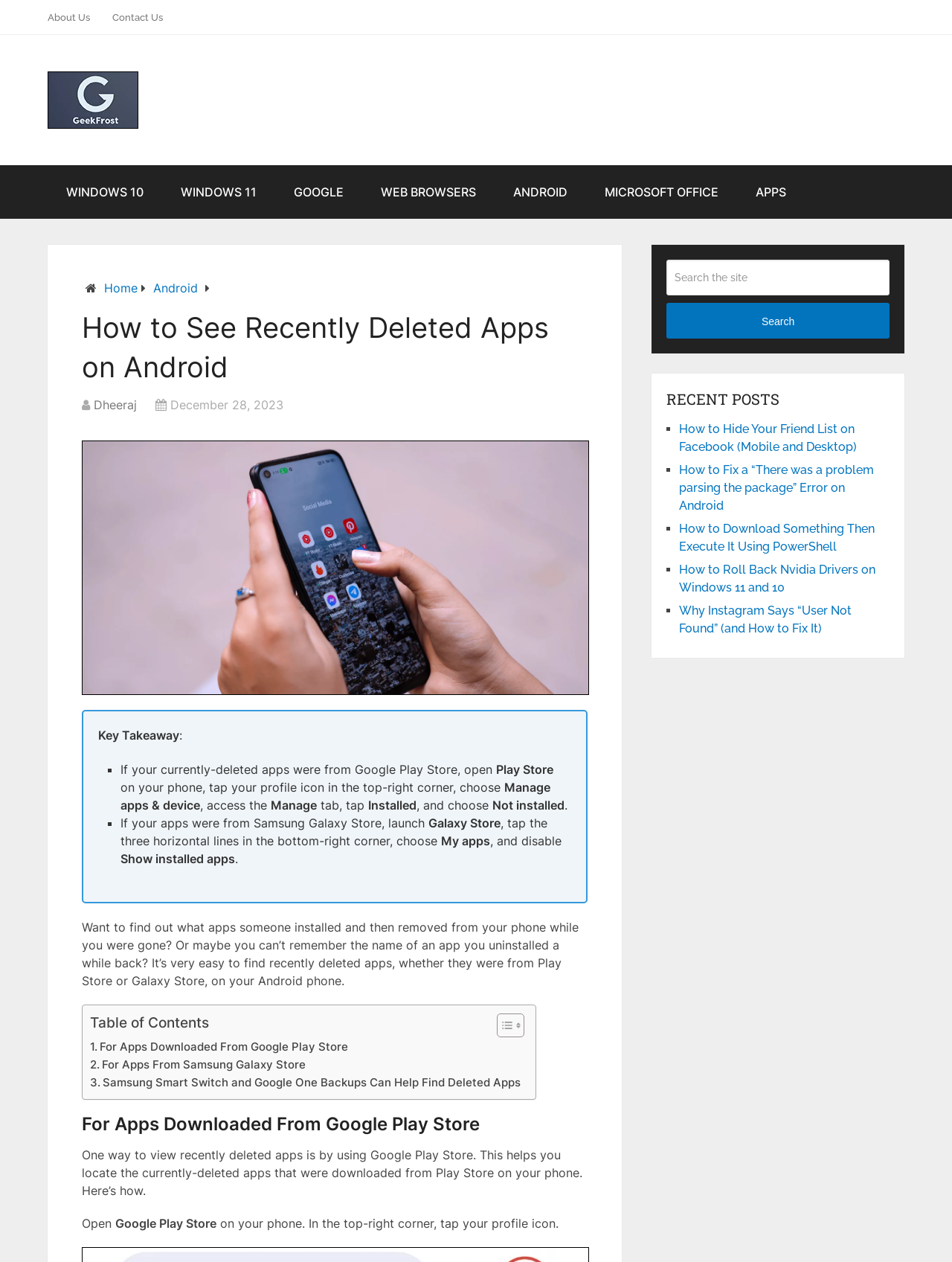Specify the bounding box coordinates of the area that needs to be clicked to achieve the following instruction: "Click on the 'About Us' link".

[0.05, 0.0, 0.106, 0.027]